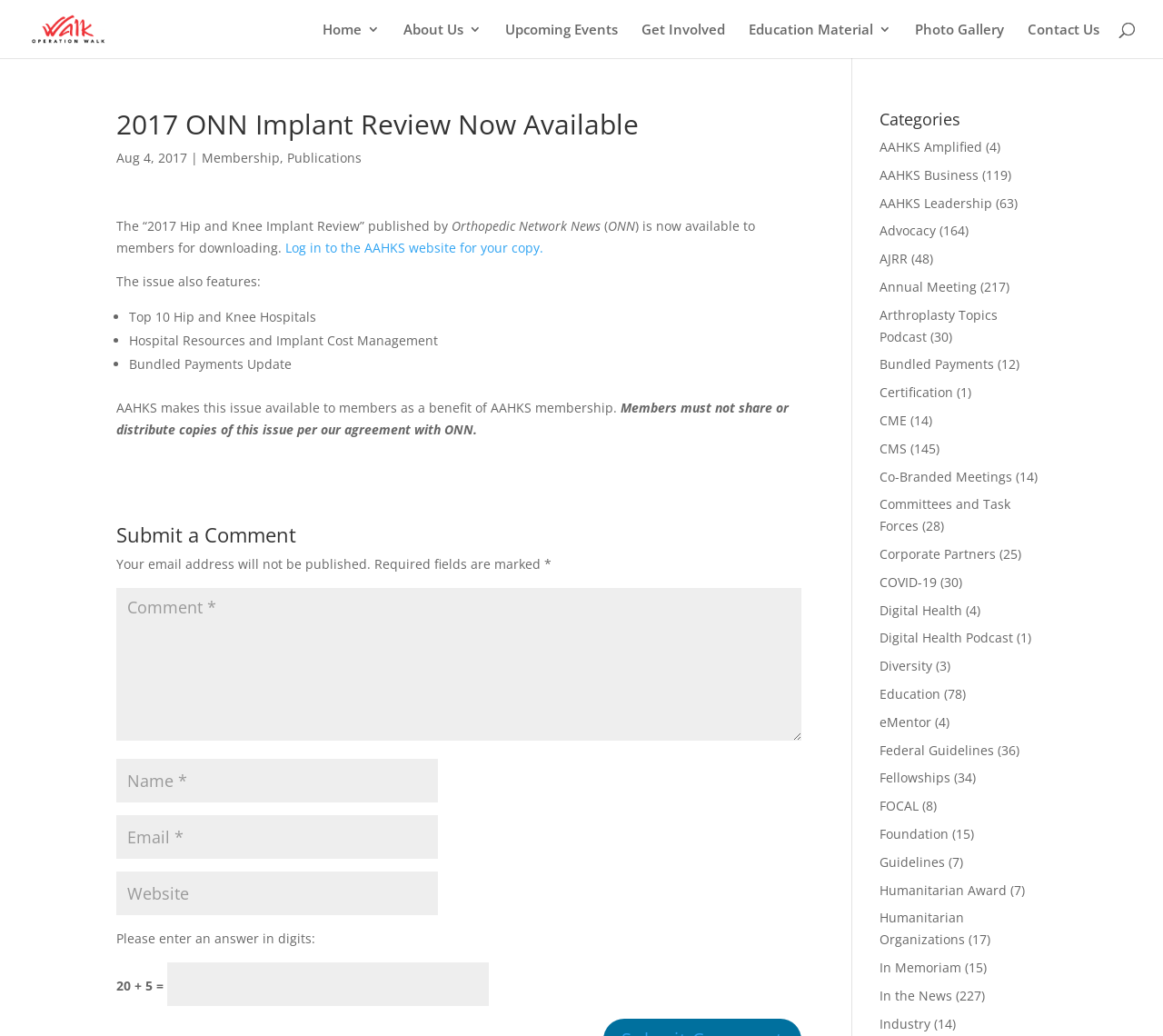Respond to the question below with a concise word or phrase:
What is the title of the article that is now available to members for downloading?

2017 Hip and Knee Implant Review